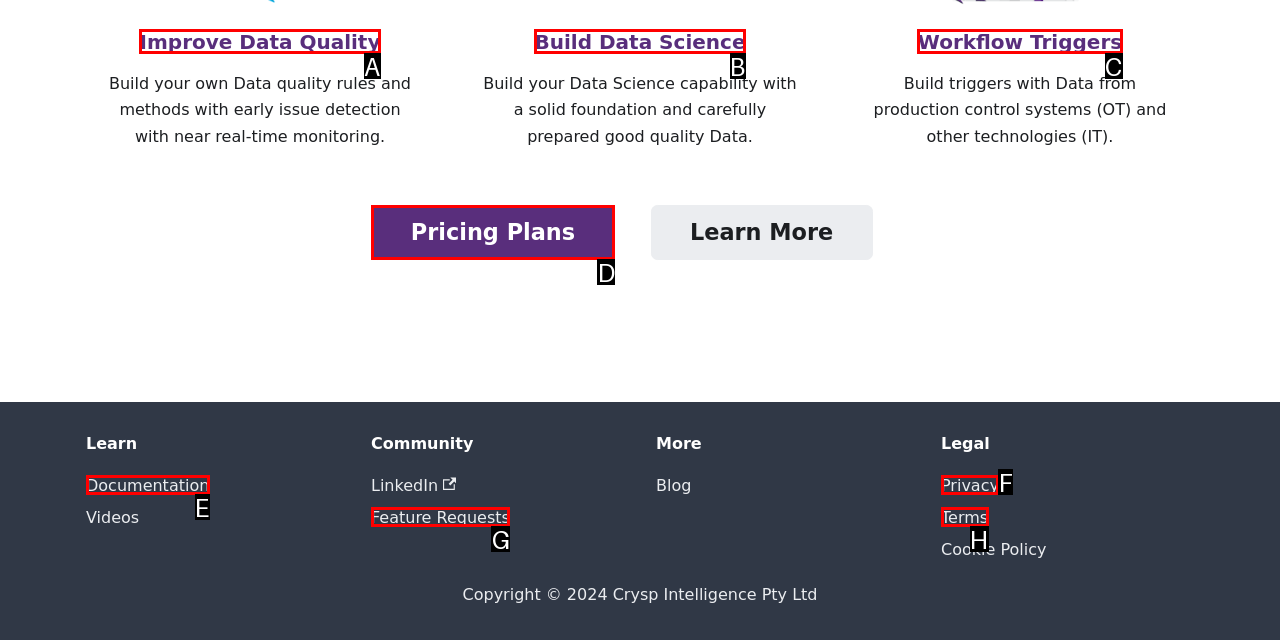Based on the given description: Workflow Triggers, determine which HTML element is the best match. Respond with the letter of the chosen option.

C